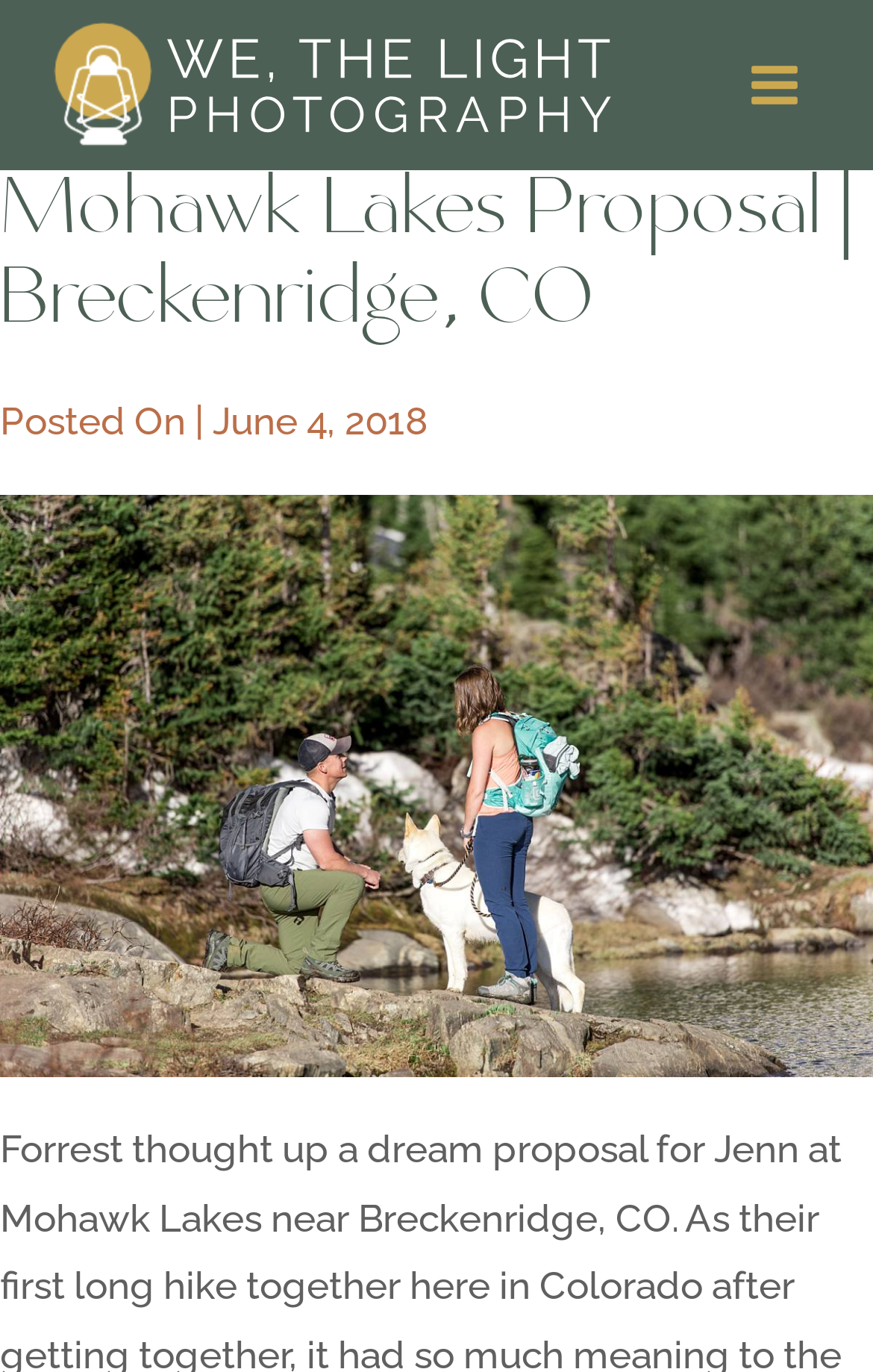Respond to the question below with a single word or phrase:
What is the logo of the website?

We, The Light Logo